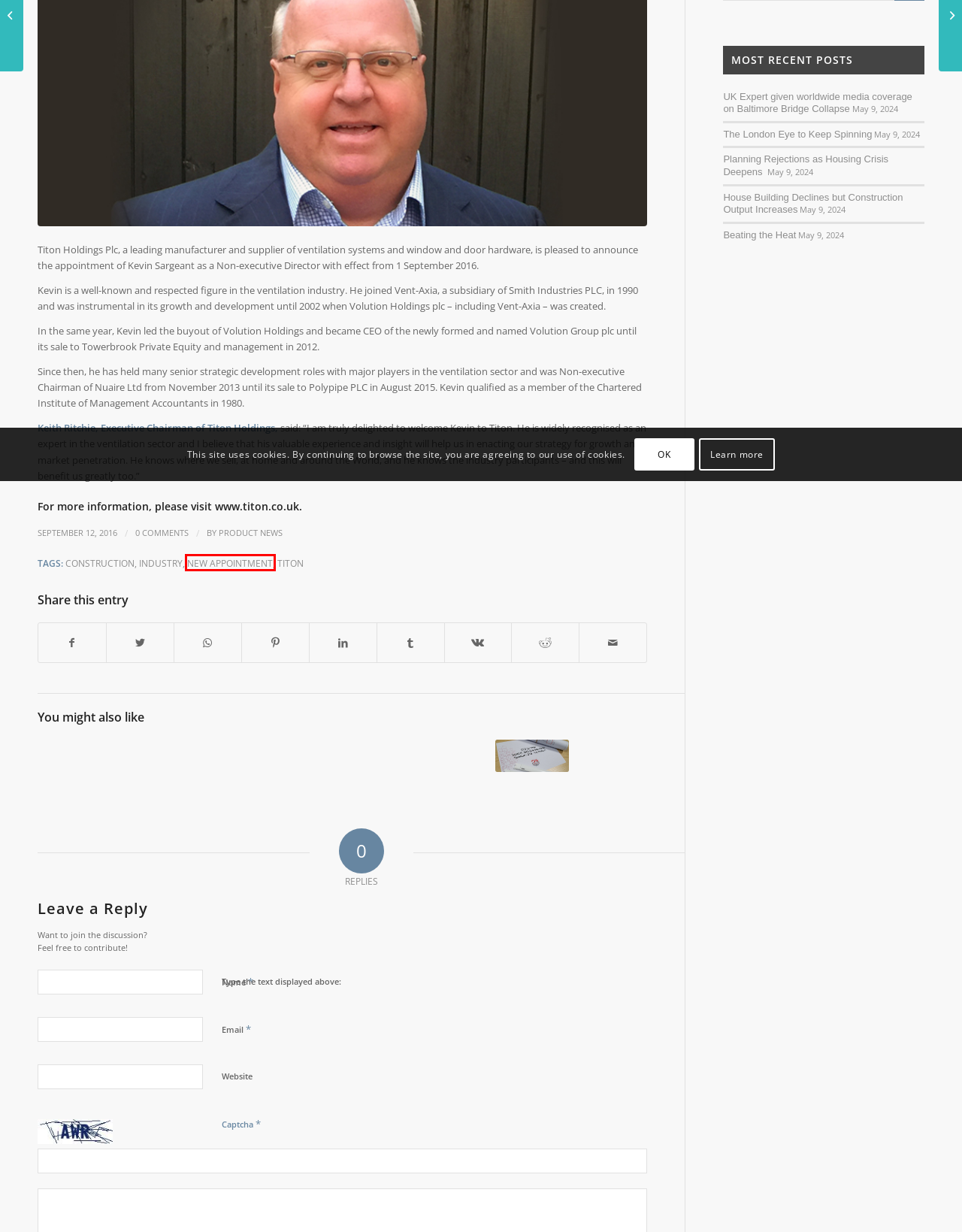Look at the screenshot of a webpage where a red bounding box surrounds a UI element. Your task is to select the best-matching webpage description for the new webpage after you click the element within the bounding box. The available options are:
A. Home - Titon UK
B. Mayor approves construction of new £500m stadium for Chelsea FC – Building Specifier
C. new appointment – Building Specifier
D. Planning Rejections as Housing Crisis Deepens  – Building Specifier
E. Titon Trickle Vents meet recently revised Scottish regulations – Building Specifier
F. New research shows how used tyres can help protect bridges – Building Specifier
G. Wet weather adds to construction’s woes – Building Specifier
H. Titon – Building Specifier

C